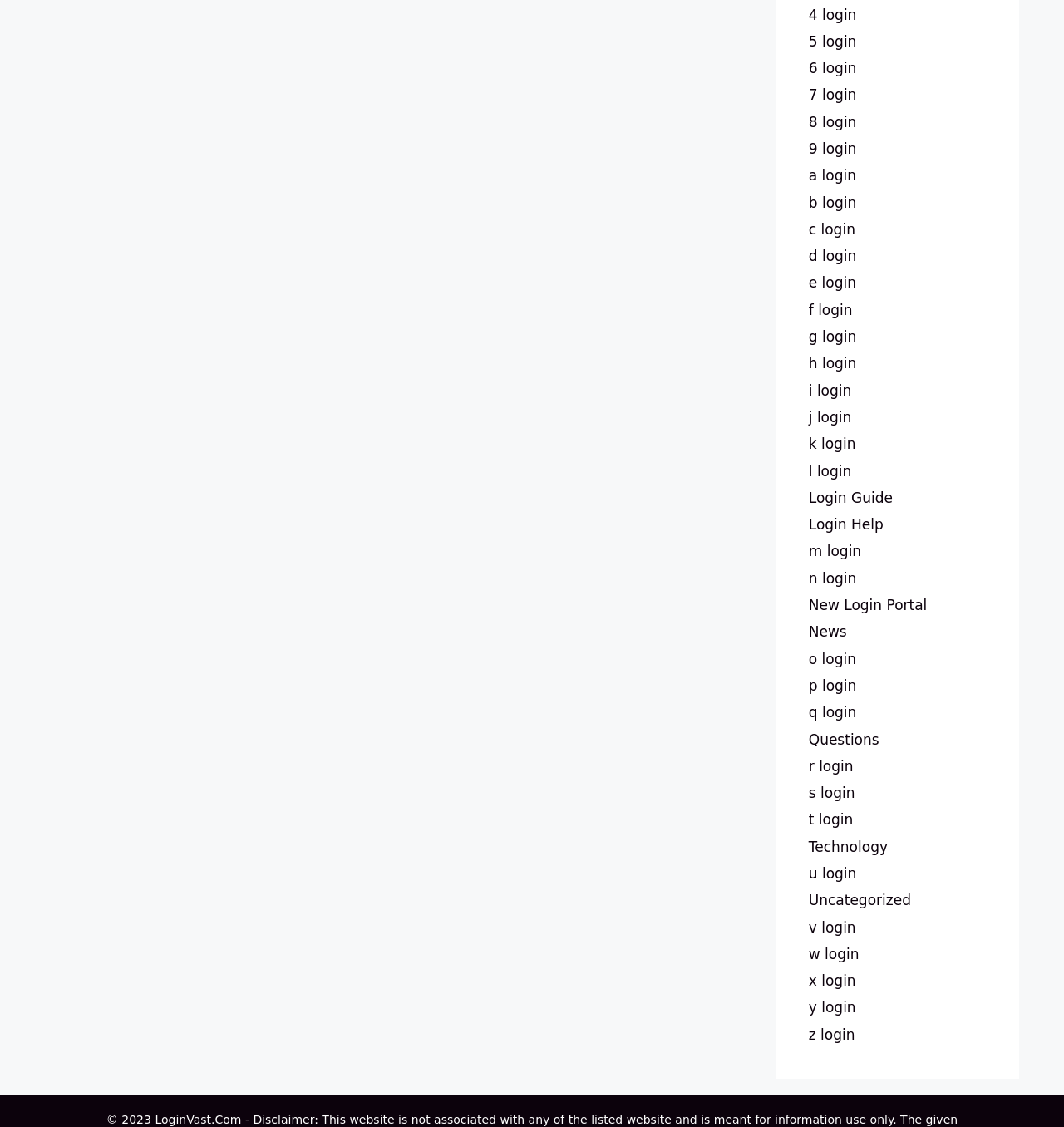Provide the bounding box coordinates of the section that needs to be clicked to accomplish the following instruction: "read news."

[0.76, 0.553, 0.796, 0.568]